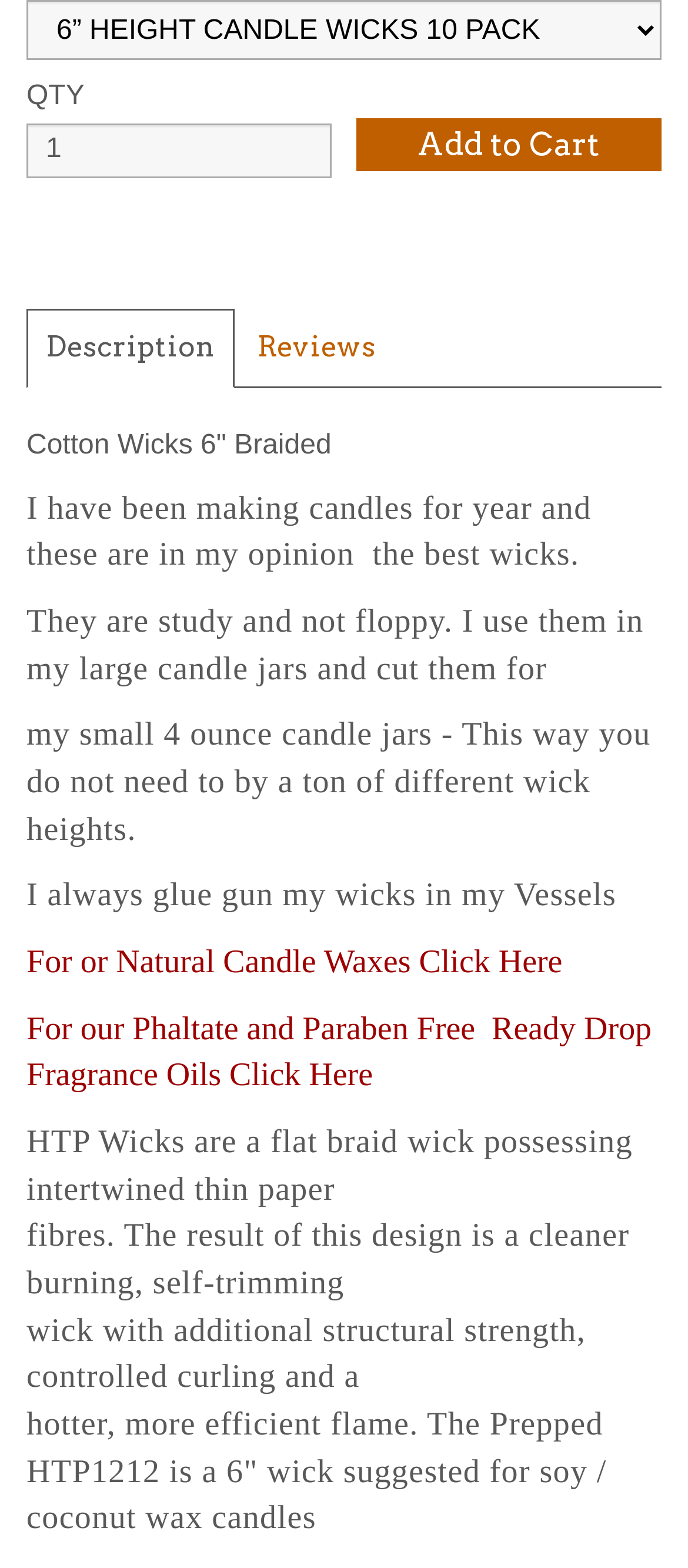Return the bounding box coordinates of the UI element that corresponds to this description: "value="Add to Cart"". The coordinates must be given as four float numbers in the range of 0 and 1, [left, top, right, bottom].

[0.518, 0.075, 0.962, 0.109]